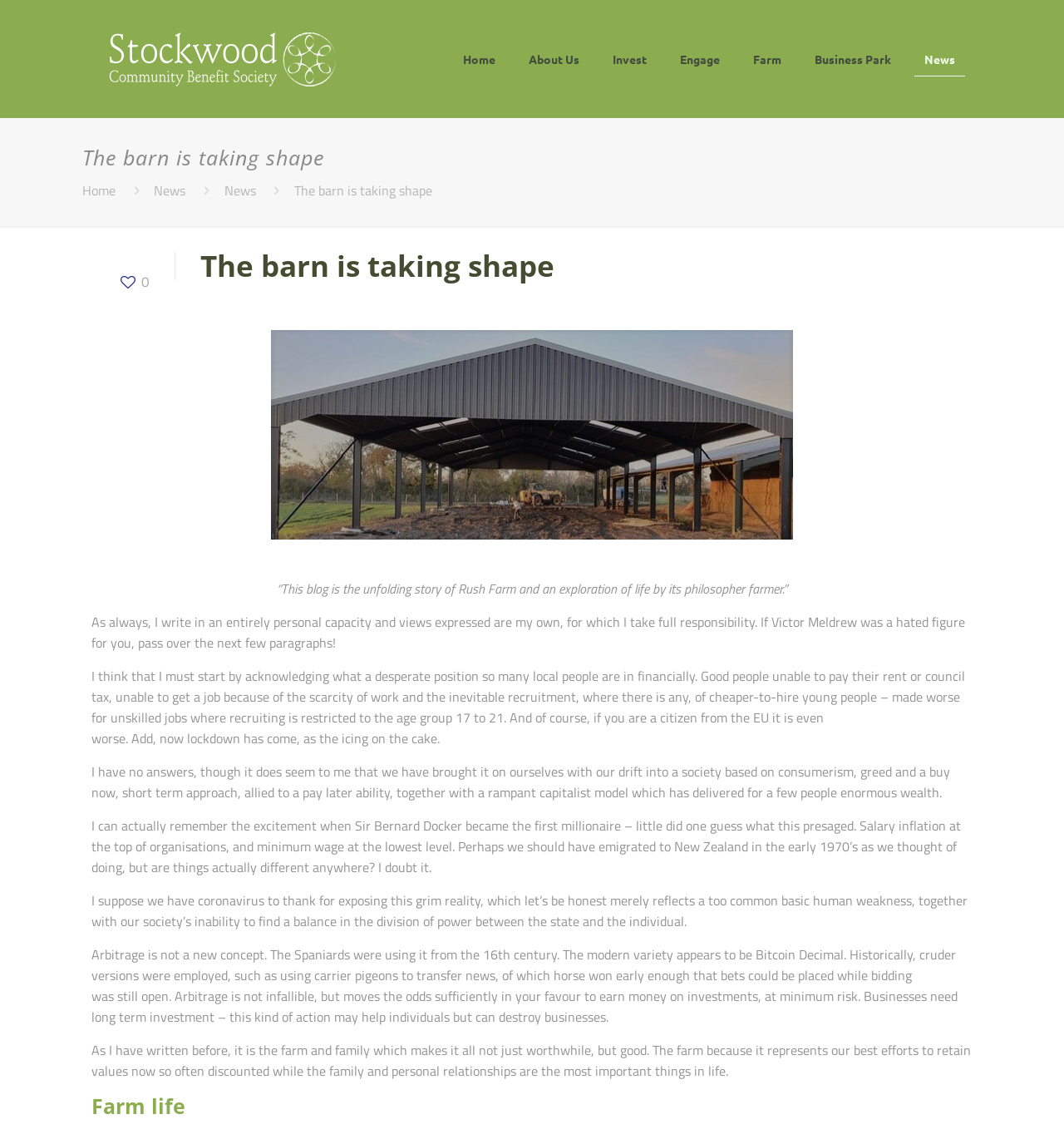Given the element description Engage, identify the bounding box coordinates for the UI element on the webpage screenshot. The format should be (top-left x, top-left y, bottom-right x, bottom-right y), with values between 0 and 1.

[0.623, 0.0, 0.692, 0.103]